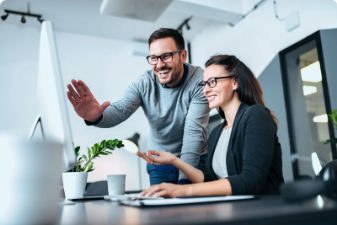What is the woman's facial expression?
Look at the screenshot and give a one-word or phrase answer.

smiling